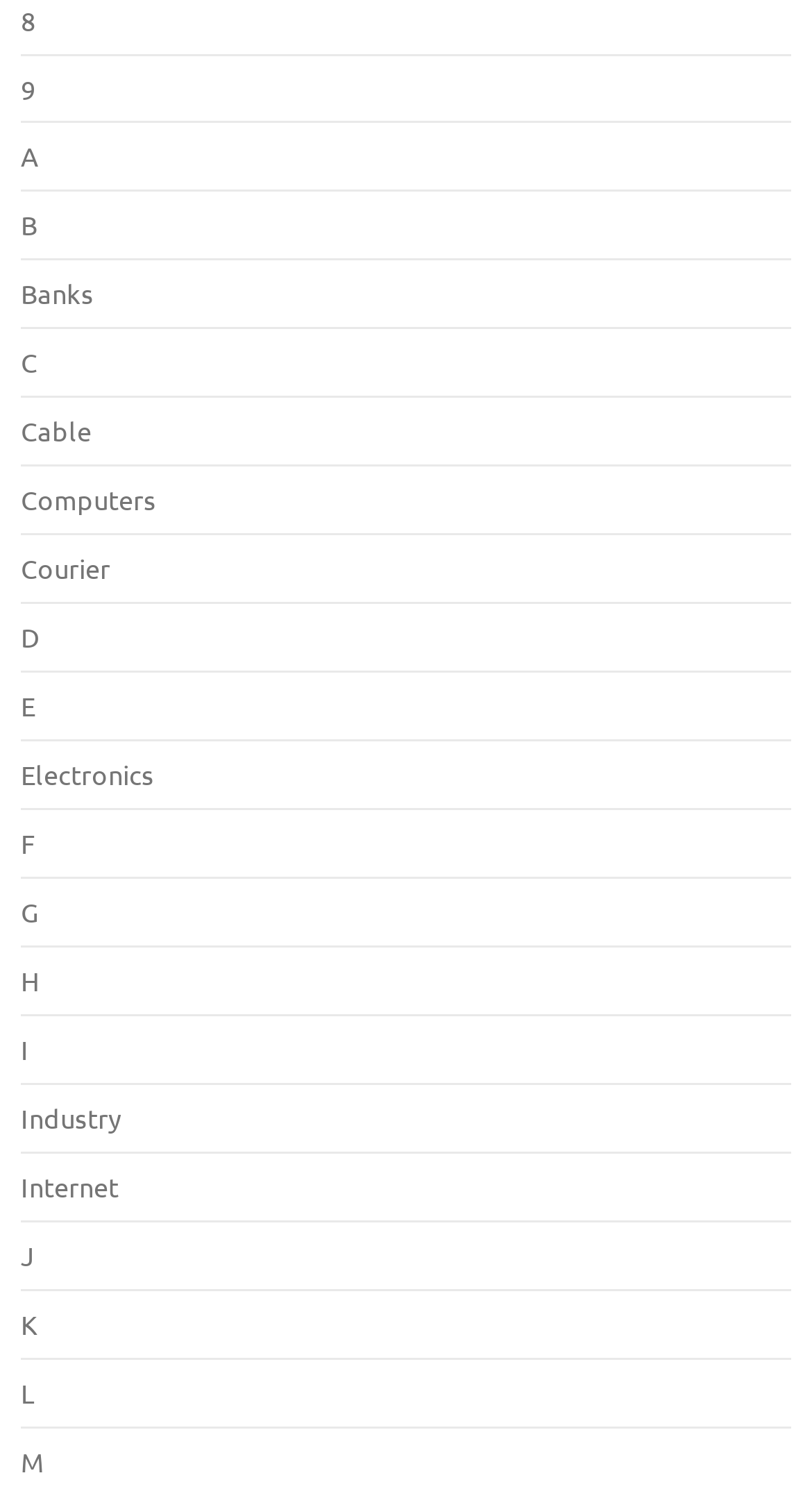Can you specify the bounding box coordinates for the region that should be clicked to fulfill this instruction: "go to Banks".

[0.026, 0.185, 0.115, 0.209]